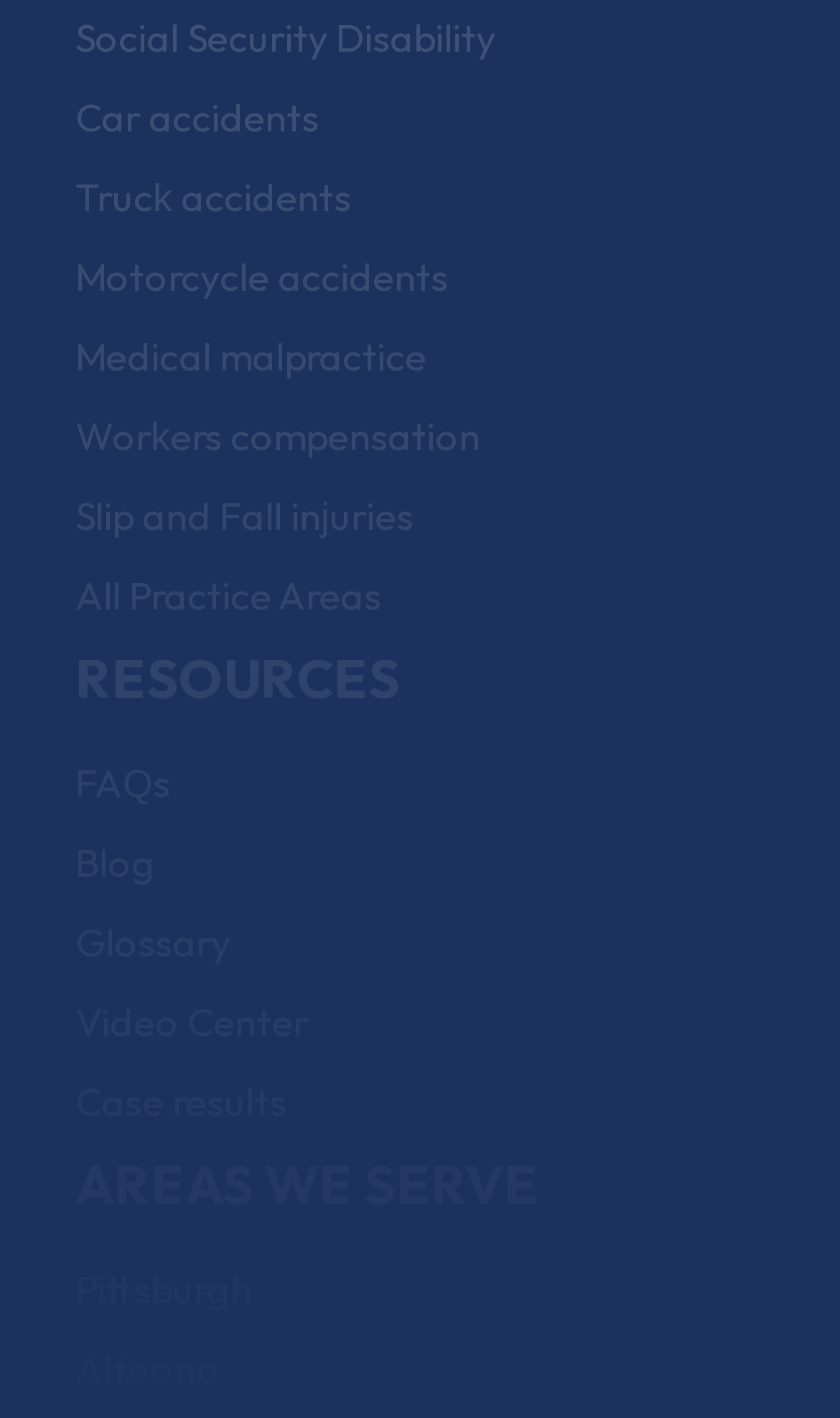How many areas are served by this law firm?
By examining the image, provide a one-word or phrase answer.

2